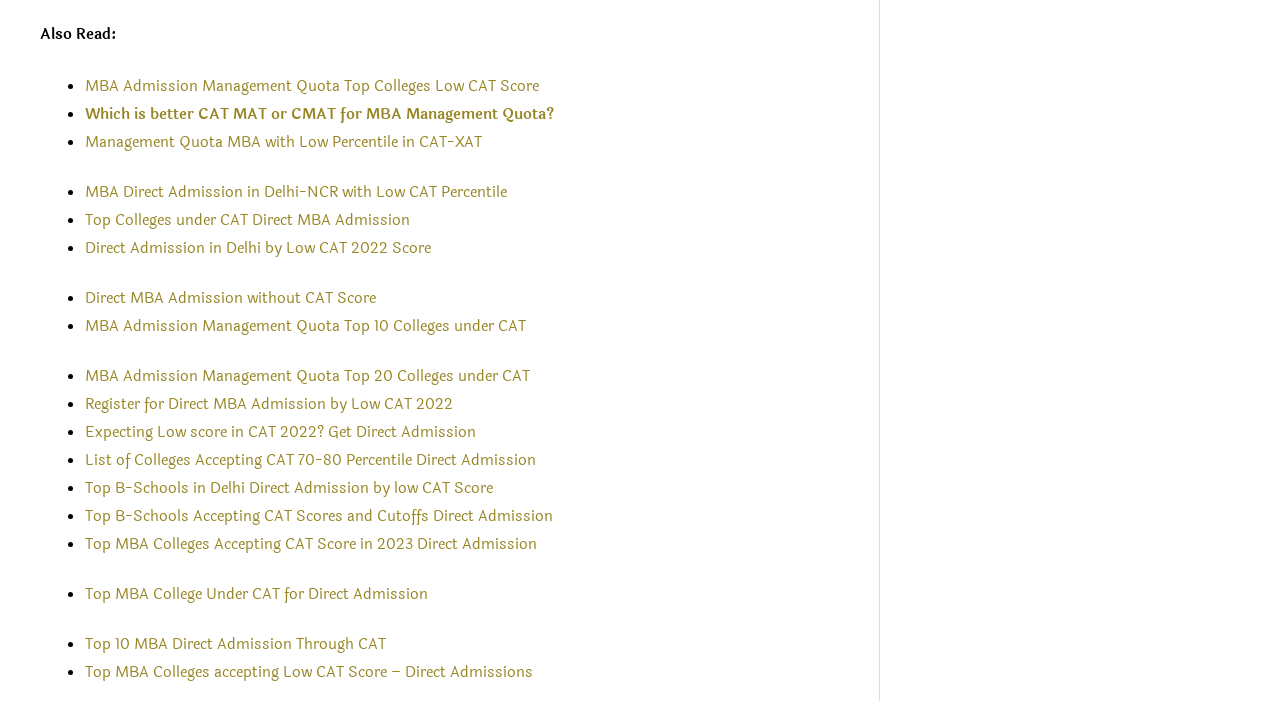Answer the question with a single word or phrase: 
What is the common theme among the links on the webpage?

MBA Admissions